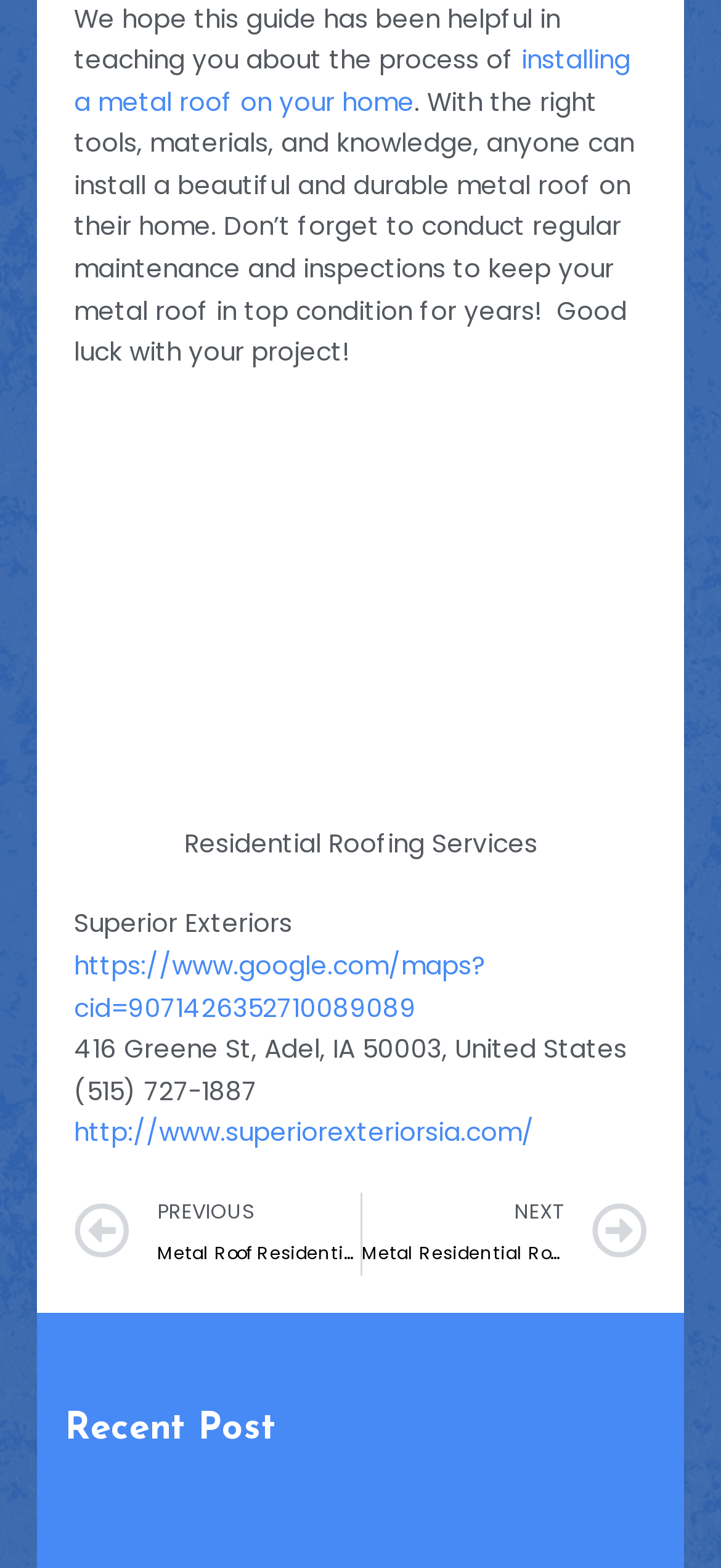Provide a brief response in the form of a single word or phrase:
What is the purpose of regular maintenance and inspections?

to keep metal roof in top condition